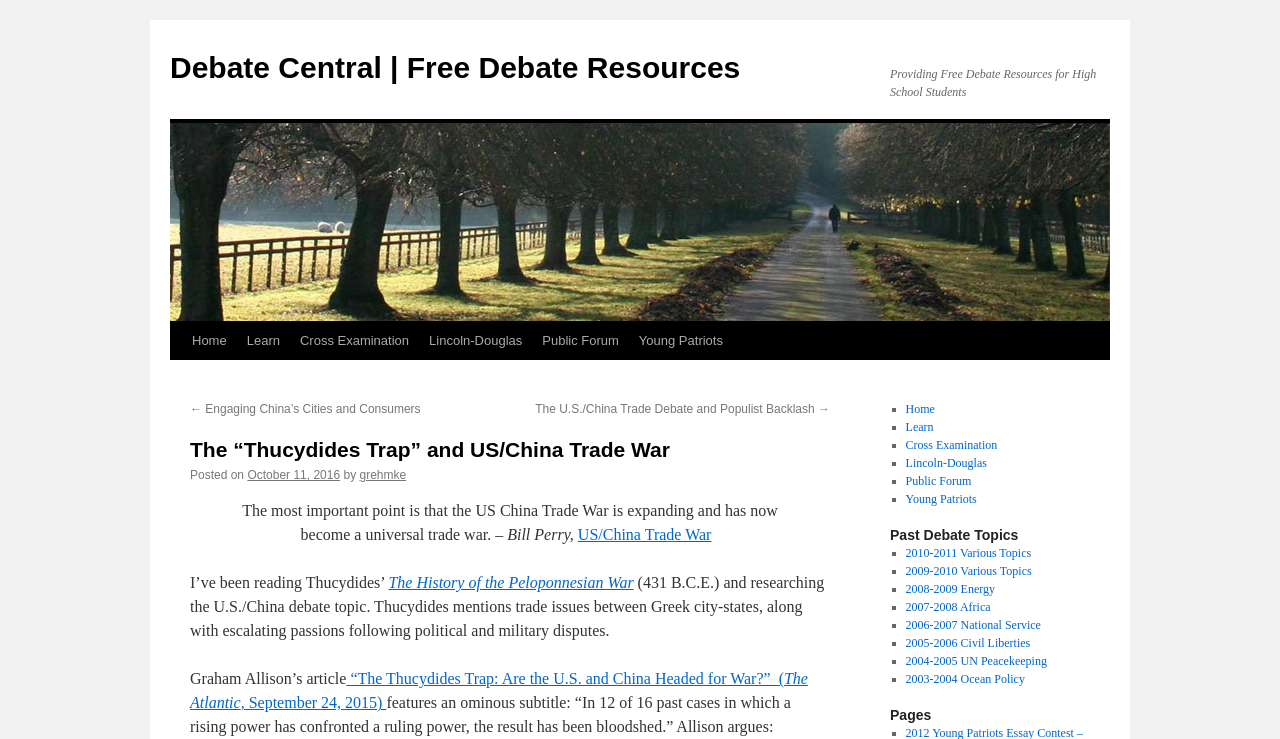Using the description: "Cross Examination", identify the bounding box of the corresponding UI element in the screenshot.

[0.227, 0.436, 0.327, 0.487]